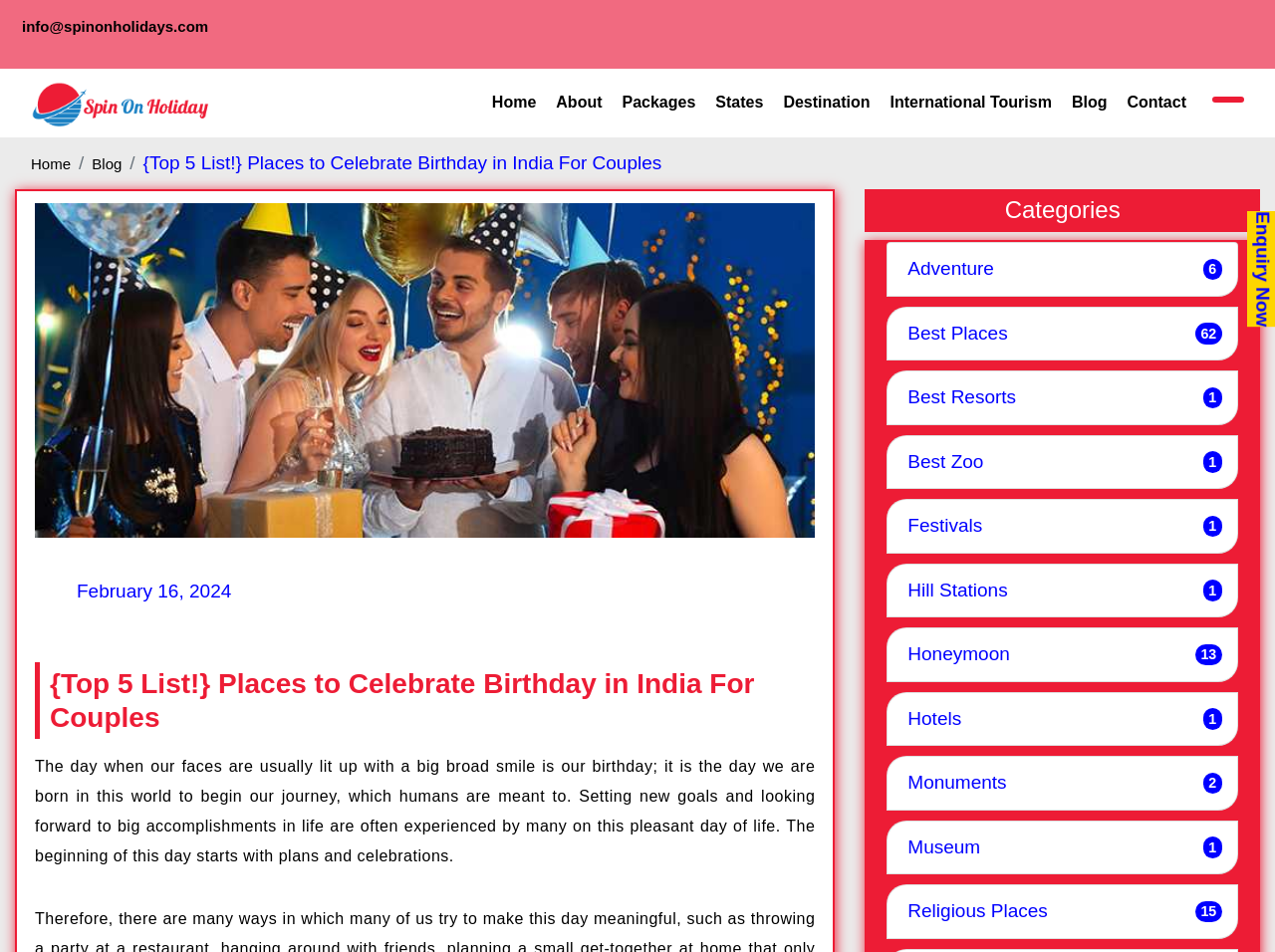Find the bounding box coordinates of the element to click in order to complete the given instruction: "Click the 'Home' link."

[0.378, 0.084, 0.428, 0.131]